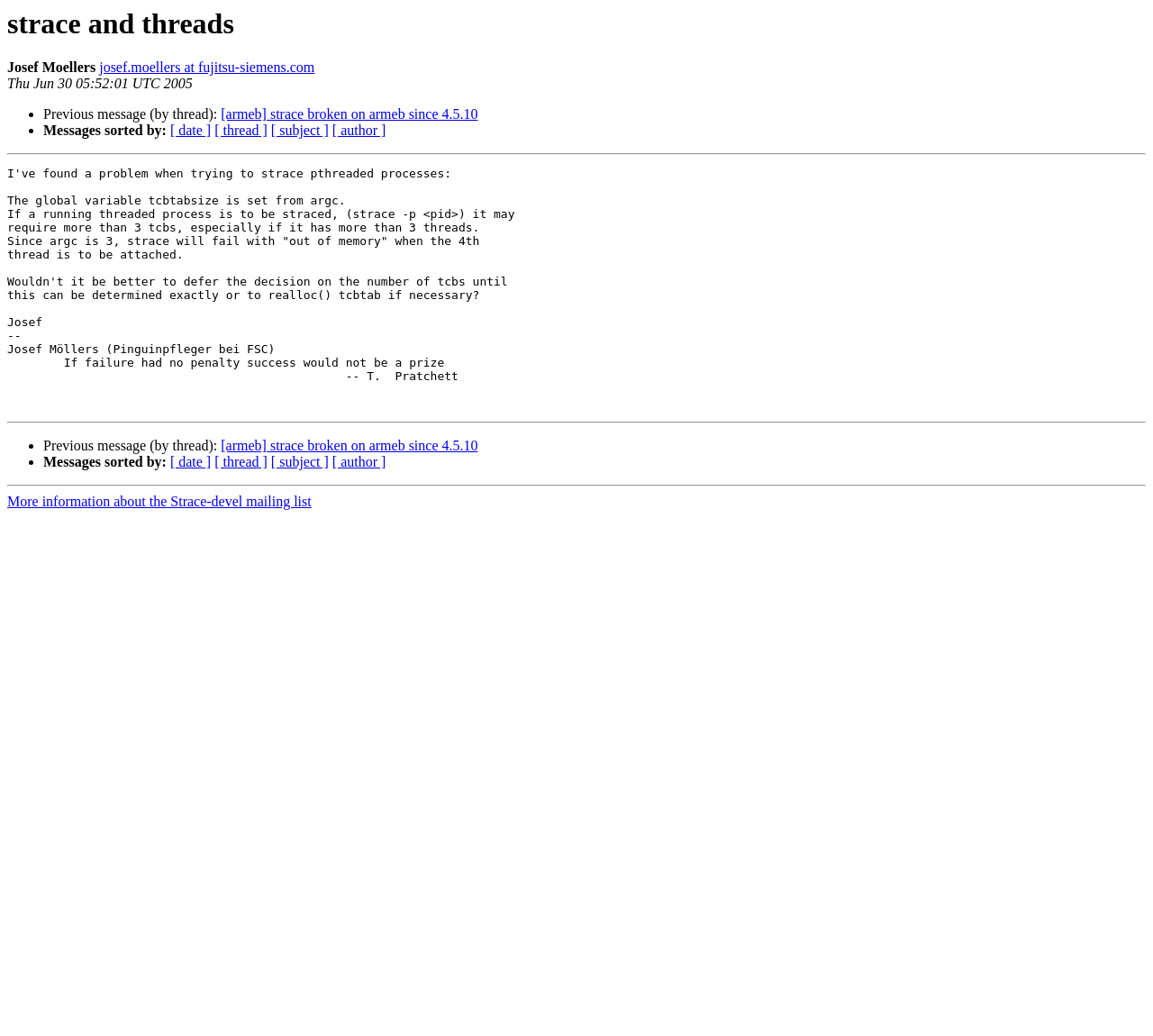Please specify the bounding box coordinates of the clickable region necessary for completing the following instruction: "Get more information about the Strace-devel mailing list". The coordinates must consist of four float numbers between 0 and 1, i.e., [left, top, right, bottom].

[0.006, 0.477, 0.27, 0.492]